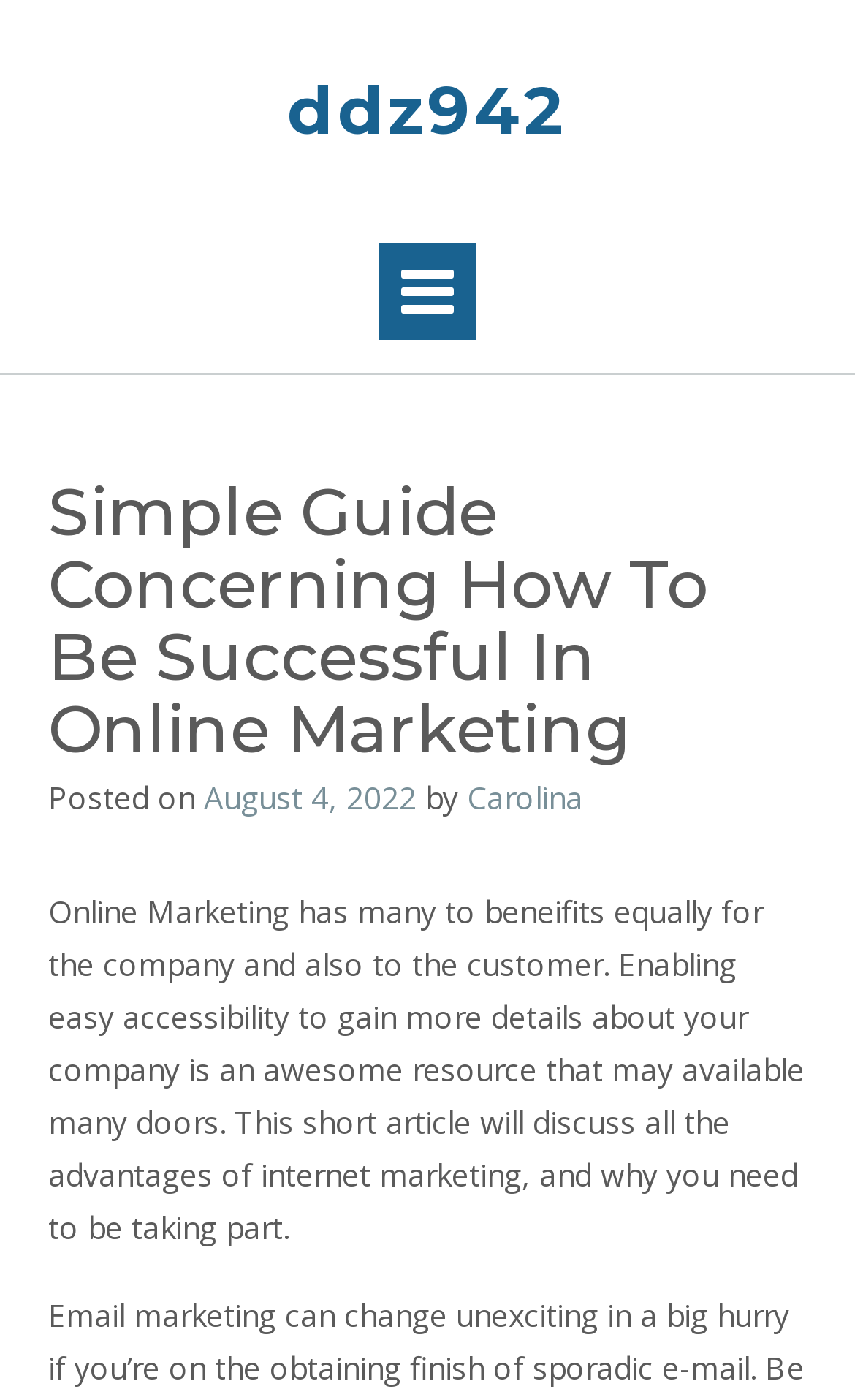Who is the author of the article?
Provide a fully detailed and comprehensive answer to the question.

The author of the article is mentioned in the header section, where it says 'by Carolina'.